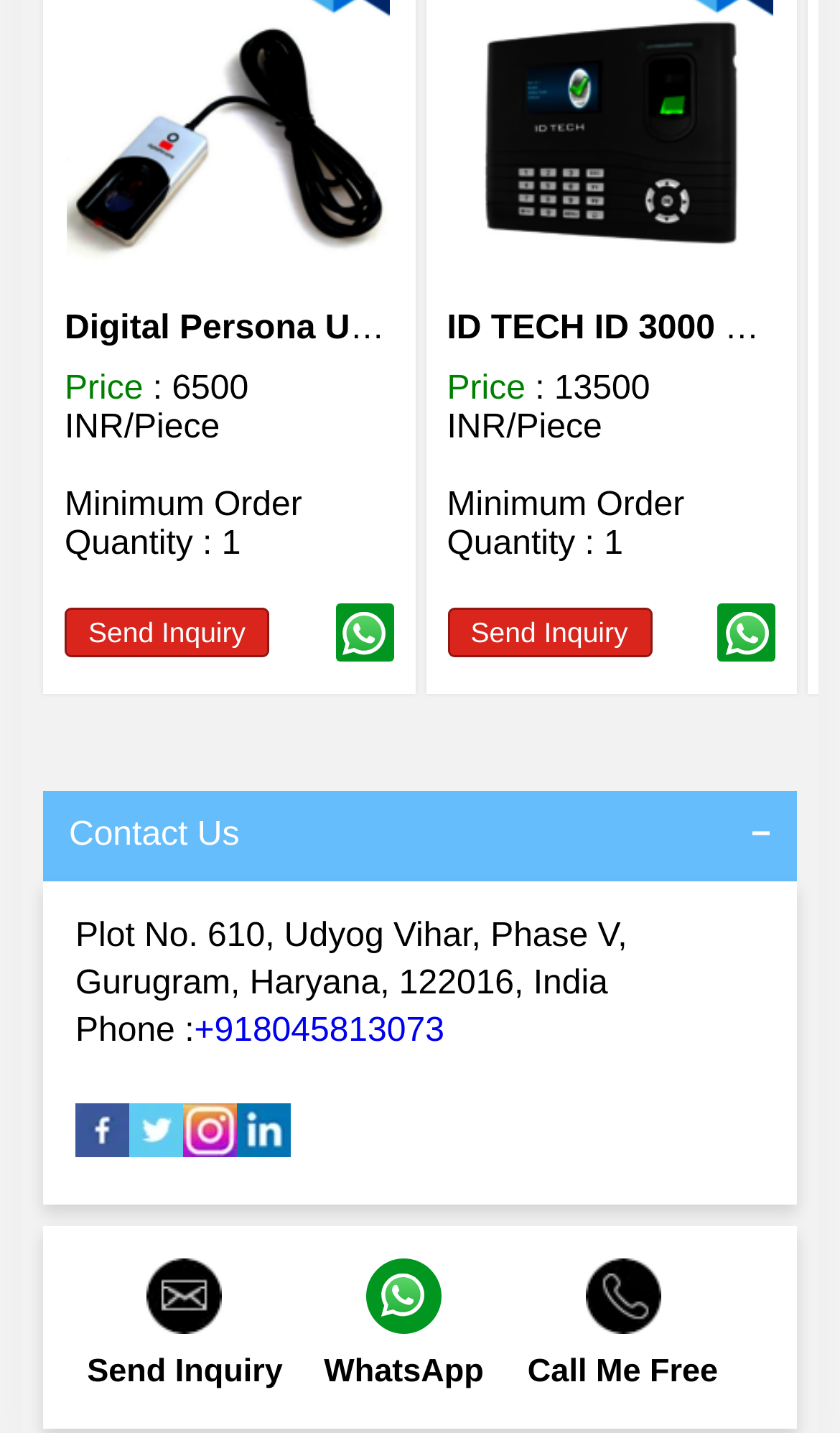Locate the UI element described as follows: "title="Linkedin"". Return the bounding box coordinates as four float numbers between 0 and 1 in the order [left, top, right, bottom].

[0.282, 0.788, 0.346, 0.812]